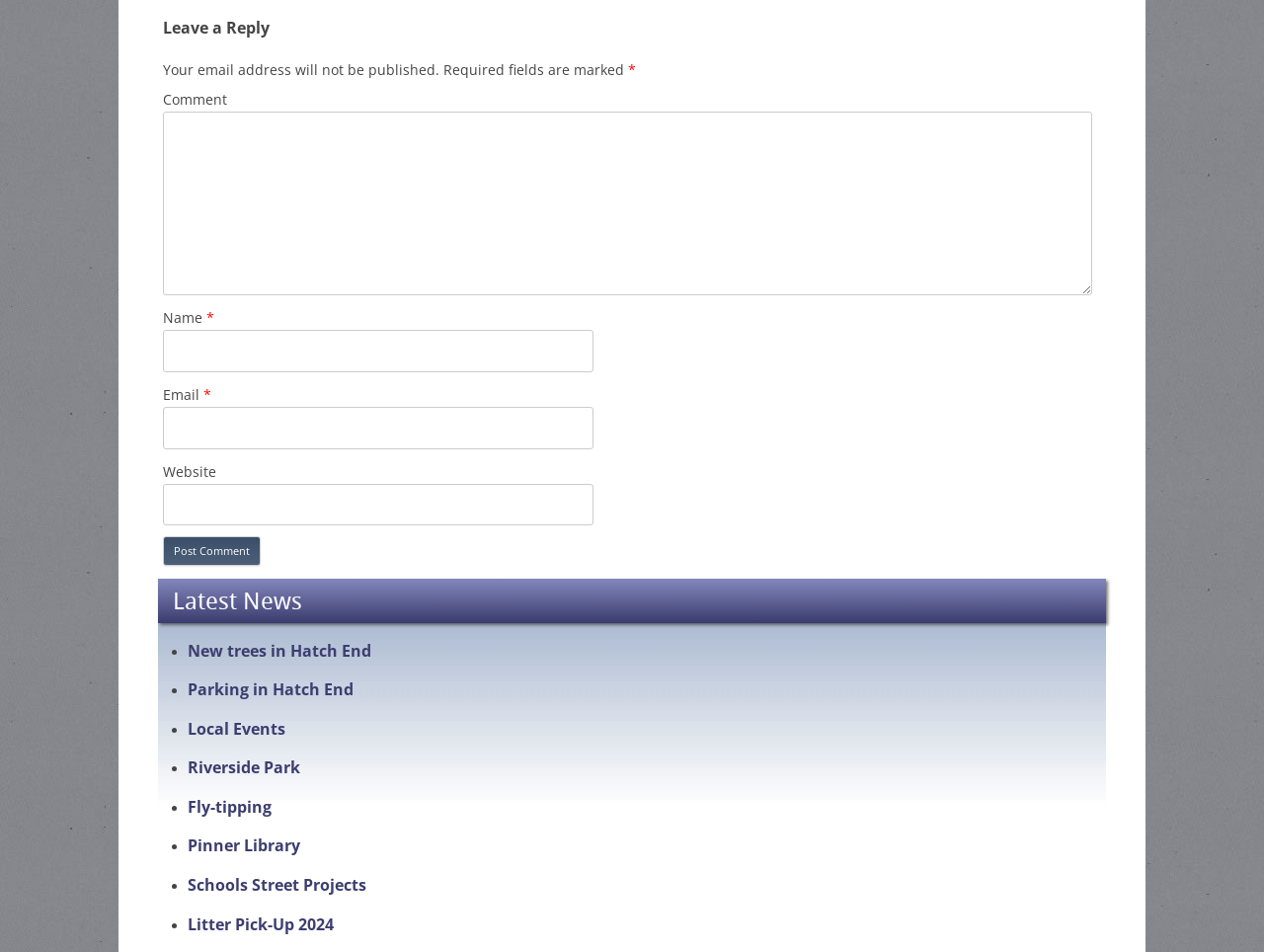Using the provided element description: "New trees in Hatch End", determine the bounding box coordinates of the corresponding UI element in the screenshot.

[0.148, 0.672, 0.294, 0.695]